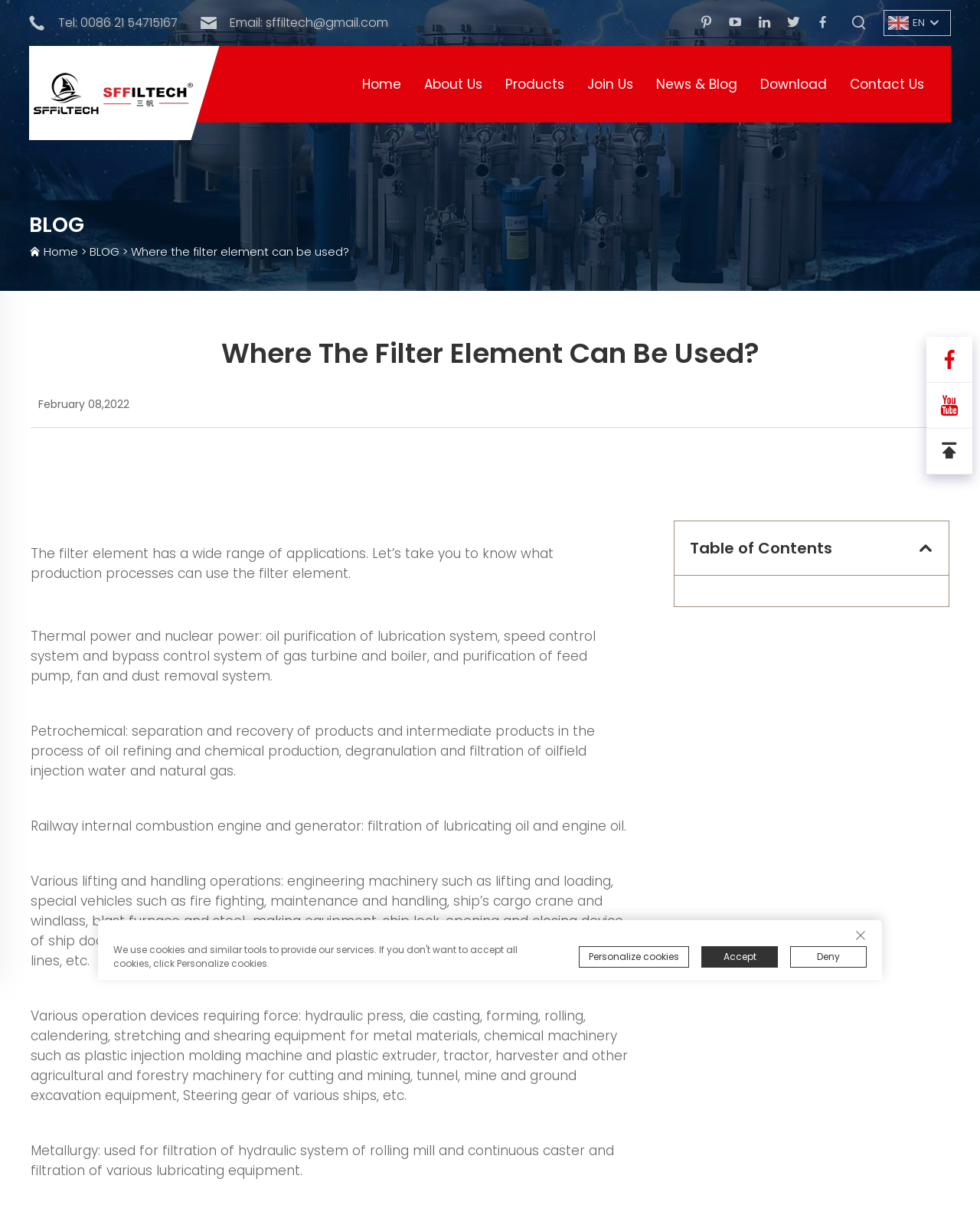Use a single word or phrase to answer this question: 
How can I contact the company?

Tel or Email